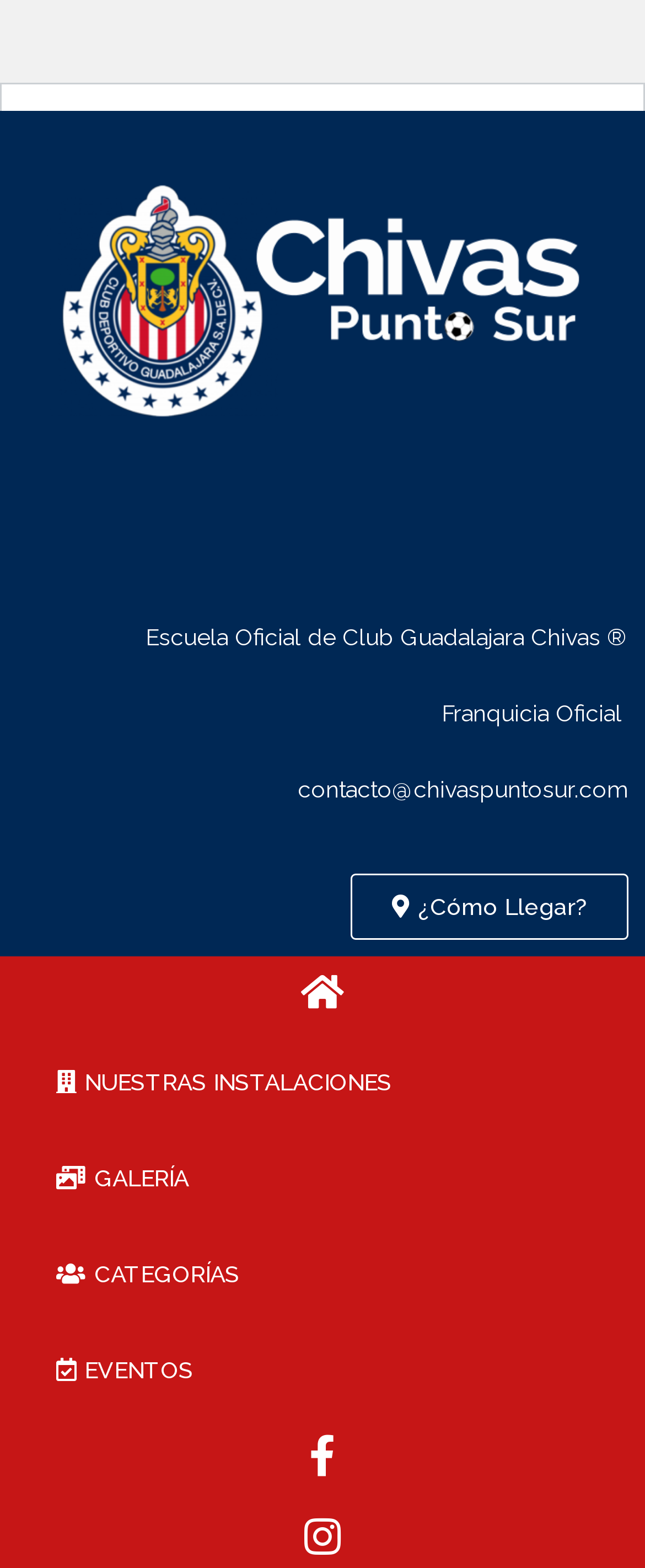What is the second link in the bottom section of the webpage?
Use the information from the image to give a detailed answer to the question.

I found the answer by looking at the link elements in the bottom section of the webpage and identifying the second link, which has the bounding box coordinates [0.026, 0.731, 0.354, 0.771] and contains the text 'GALERÍA'.